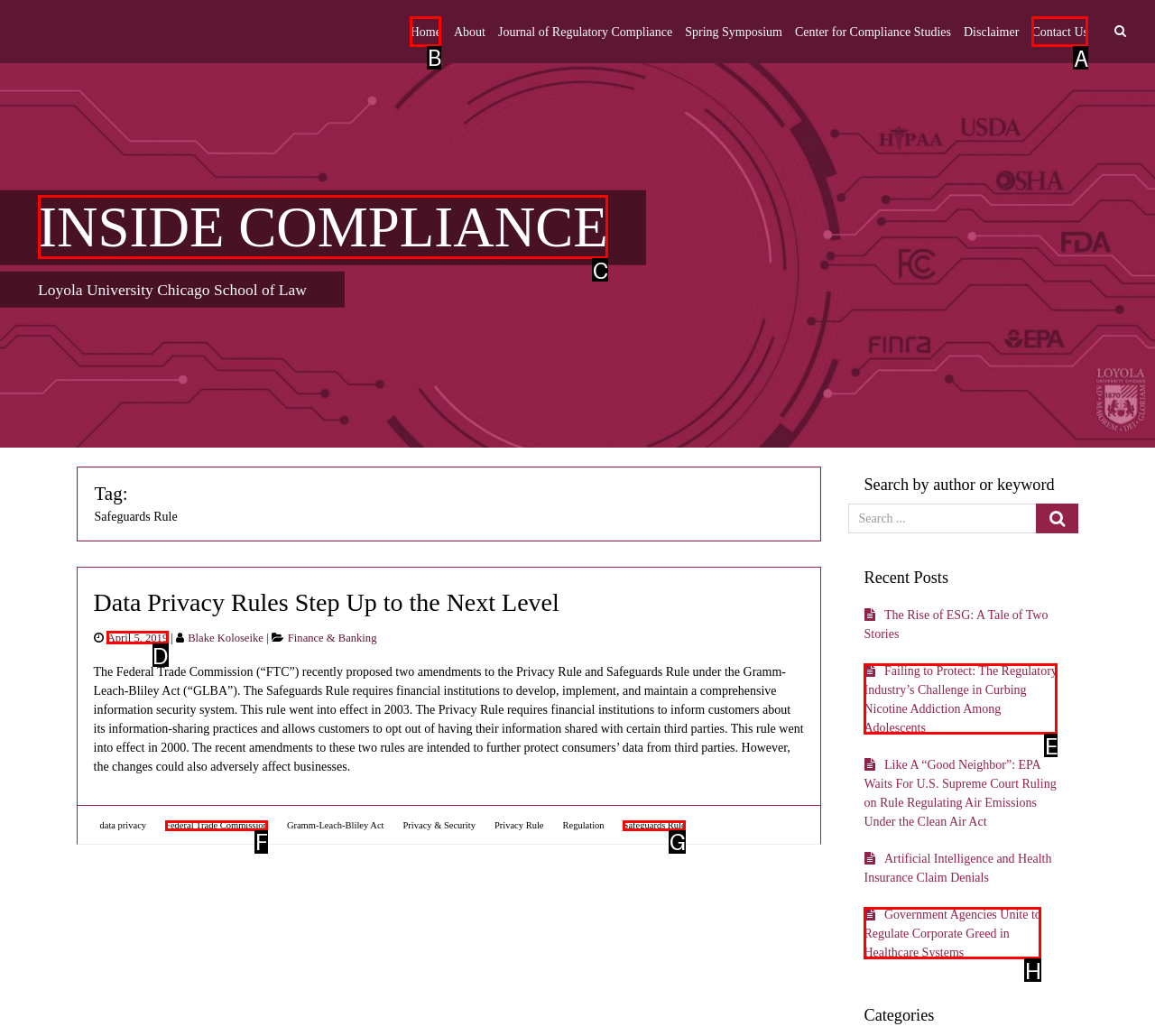Select the letter of the UI element you need to click on to fulfill this task: Click on the 'Contact Us' link. Write down the letter only.

A